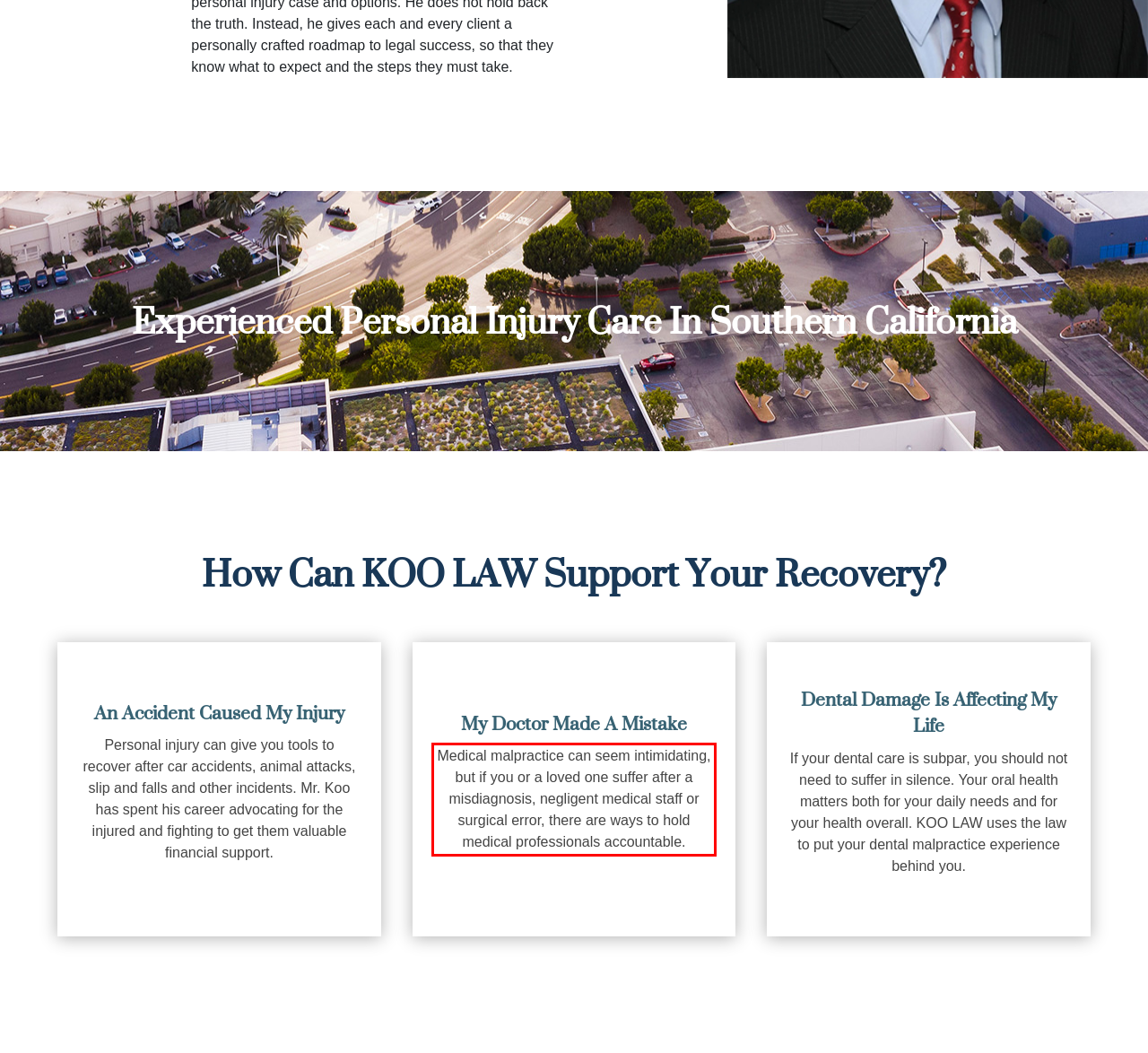Within the provided webpage screenshot, find the red rectangle bounding box and perform OCR to obtain the text content.

Medical malpractice can seem intimidating, but if you or a loved one suffer after a misdiagnosis, negligent medical staff or surgical error, there are ways to hold medical professionals accountable.